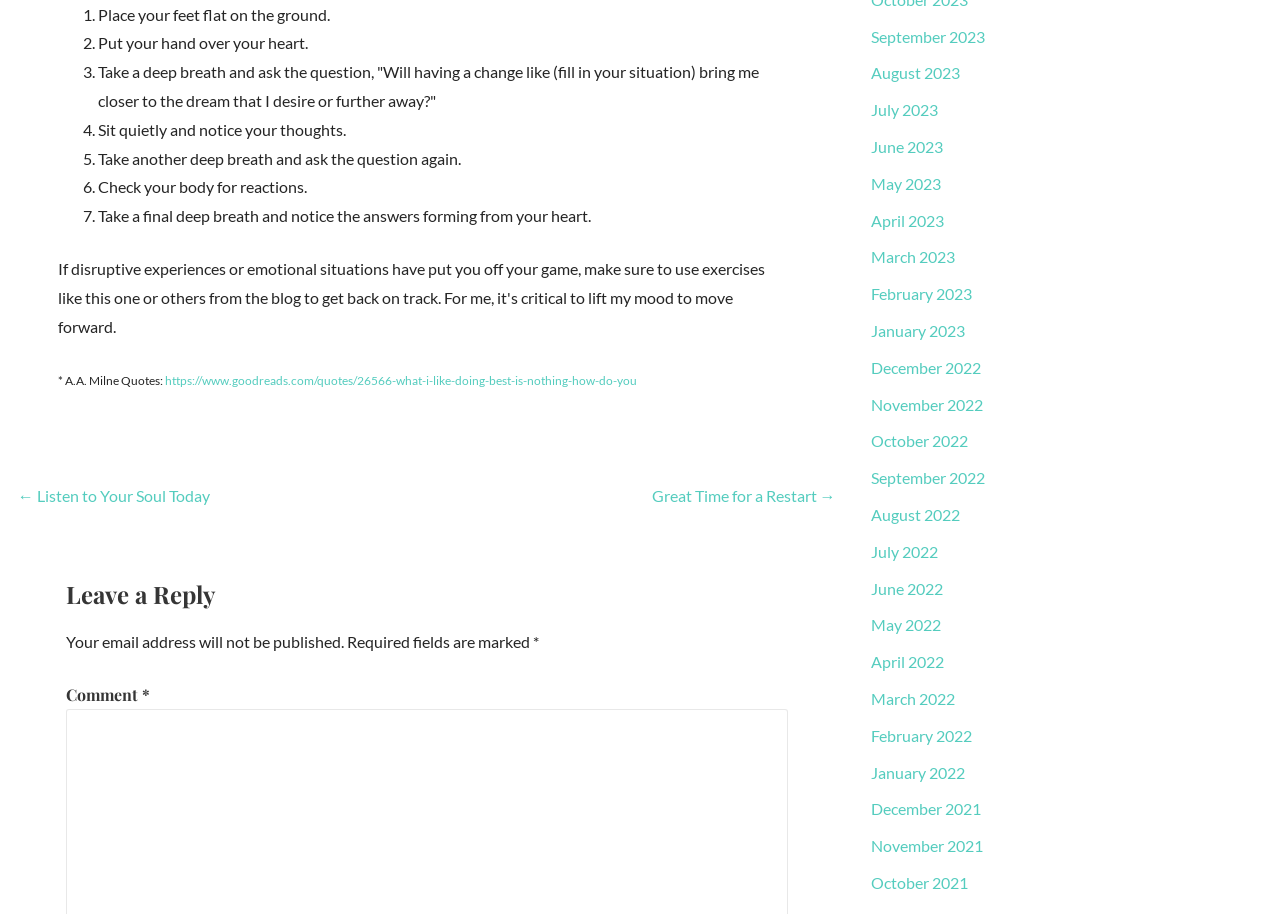Please determine the bounding box coordinates of the clickable area required to carry out the following instruction: "Leave a reply". The coordinates must be four float numbers between 0 and 1, represented as [left, top, right, bottom].

[0.051, 0.633, 0.615, 0.669]